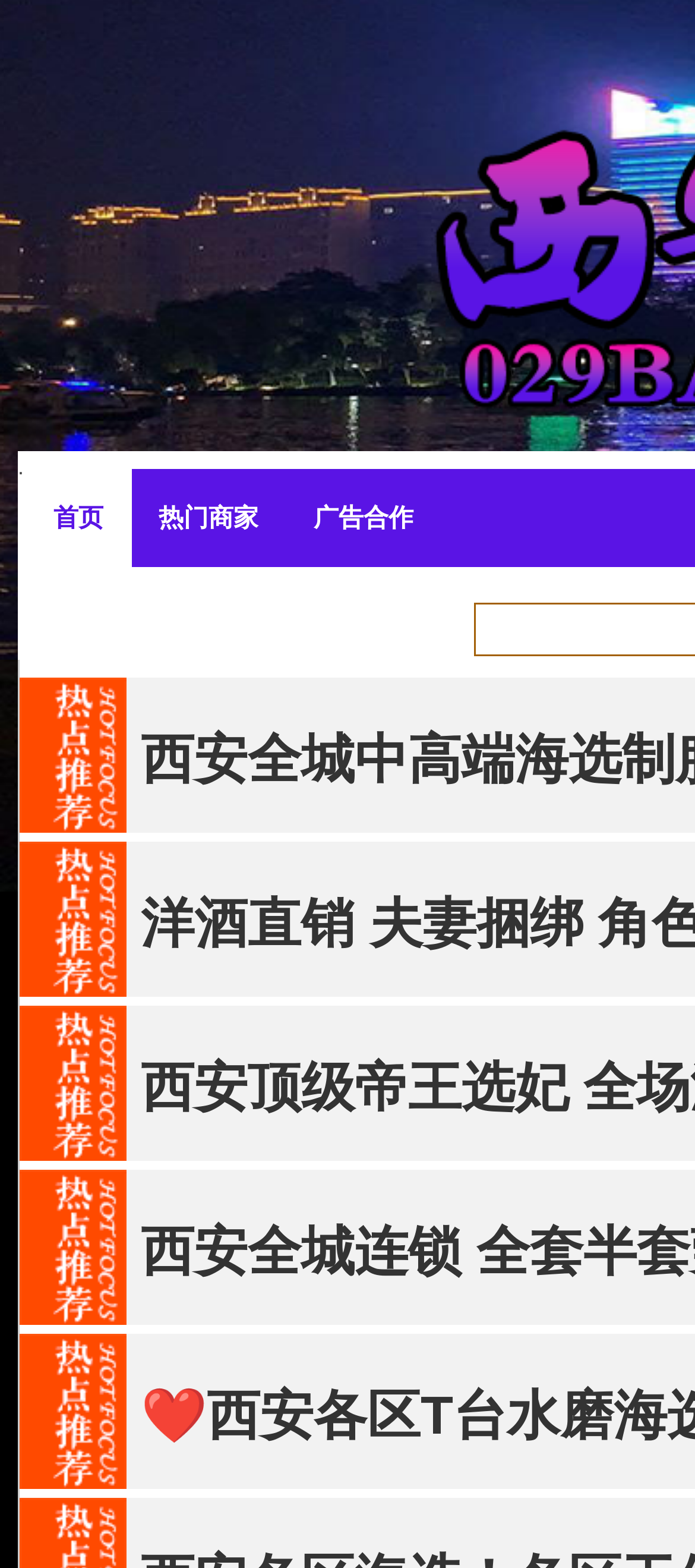Extract the bounding box coordinates for the described element: "首页BBS". The coordinates should be represented as four float numbers between 0 and 1: [left, top, right, bottom].

[0.038, 0.299, 0.187, 0.362]